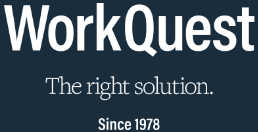What is the tagline of the company?
Based on the image, give a one-word or short phrase answer.

The right solution.